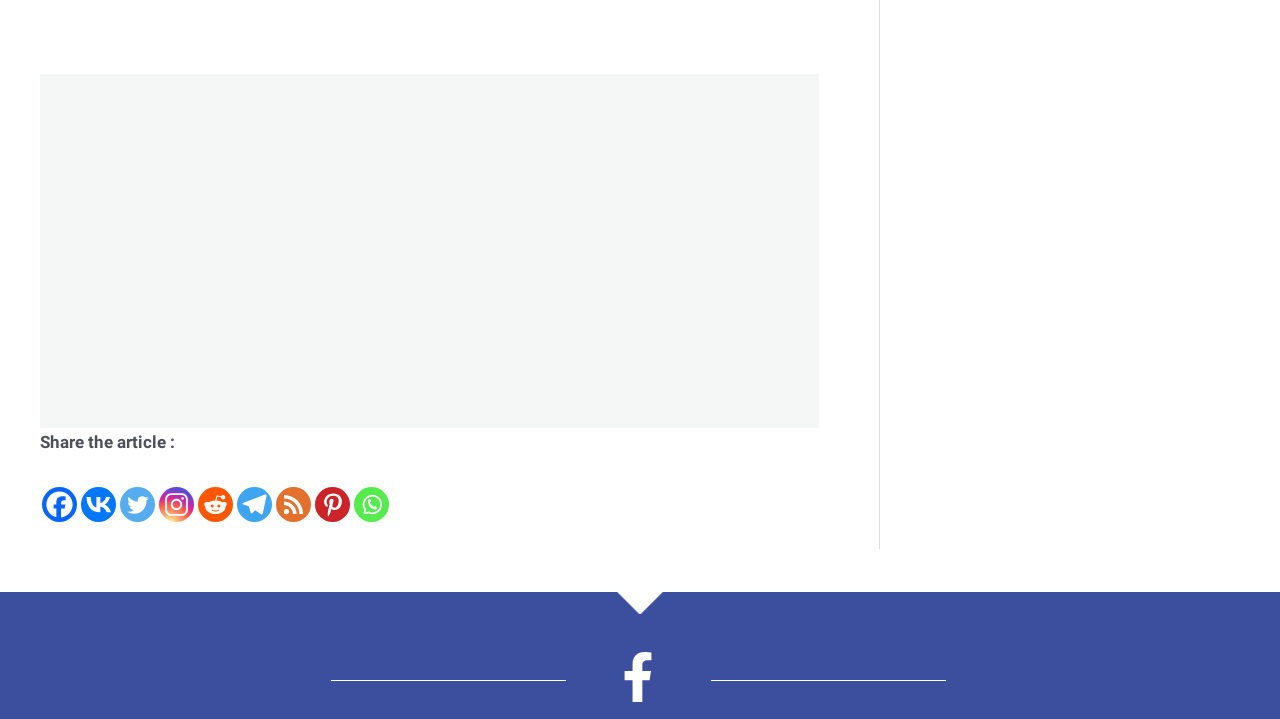Please locate the bounding box coordinates for the element that should be clicked to achieve the following instruction: "Share the article on Reddit". Ensure the coordinates are given as four float numbers between 0 and 1, i.e., [left, top, right, bottom].

[0.155, 0.638, 0.182, 0.726]